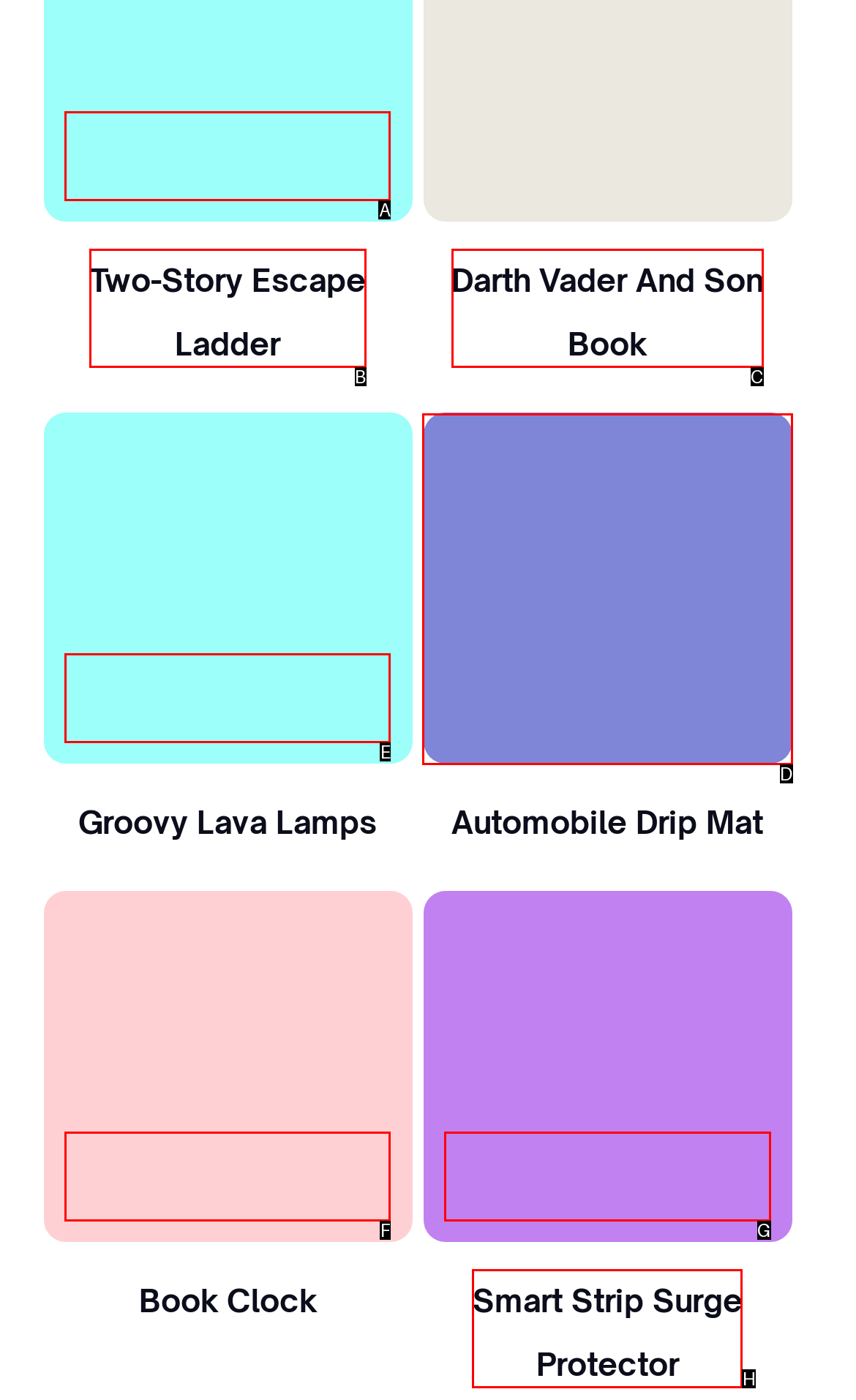Select the HTML element that matches the description: Darth Vader And Son Book. Provide the letter of the chosen option as your answer.

C